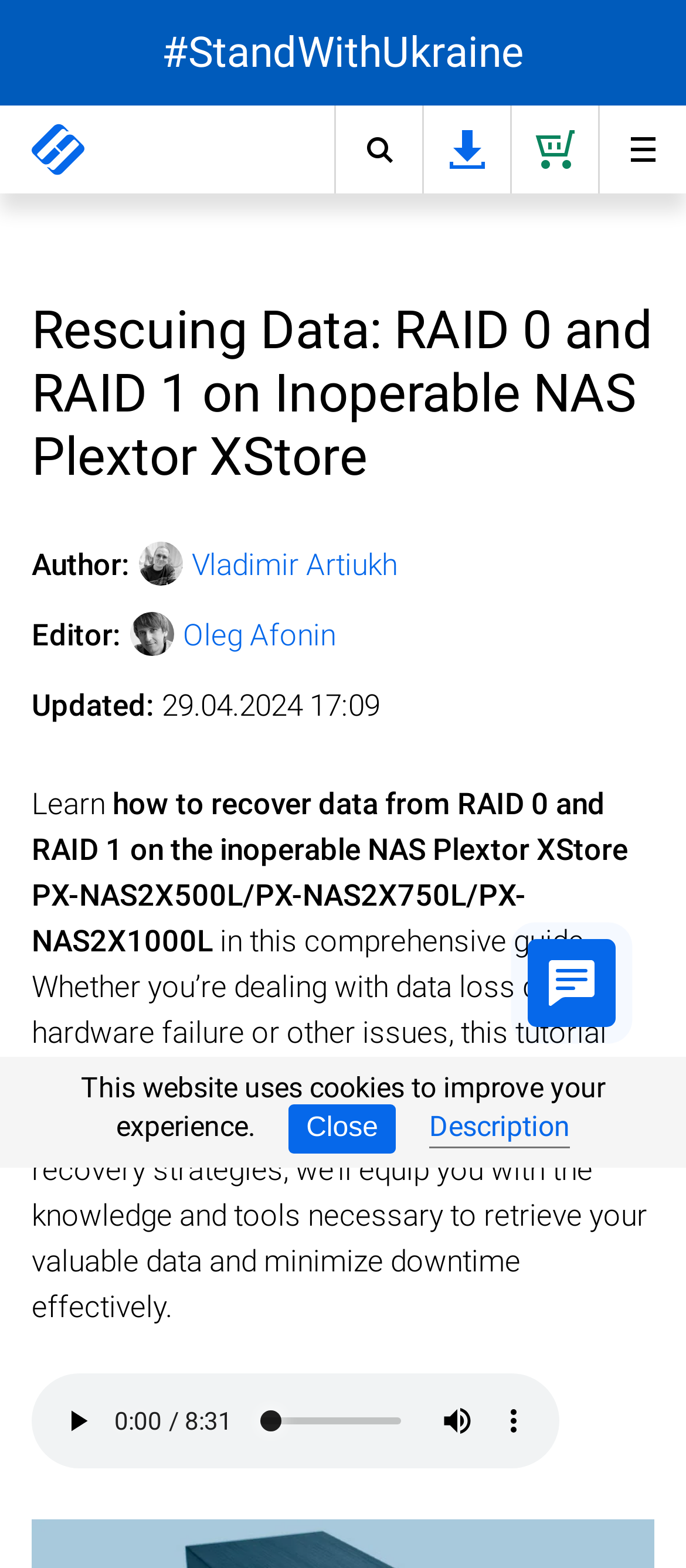From the webpage screenshot, predict the bounding box coordinates (top-left x, top-left y, bottom-right x, bottom-right y) for the UI element described here: #StandWithUkraine Support

[0.0, 0.0, 1.0, 0.067]